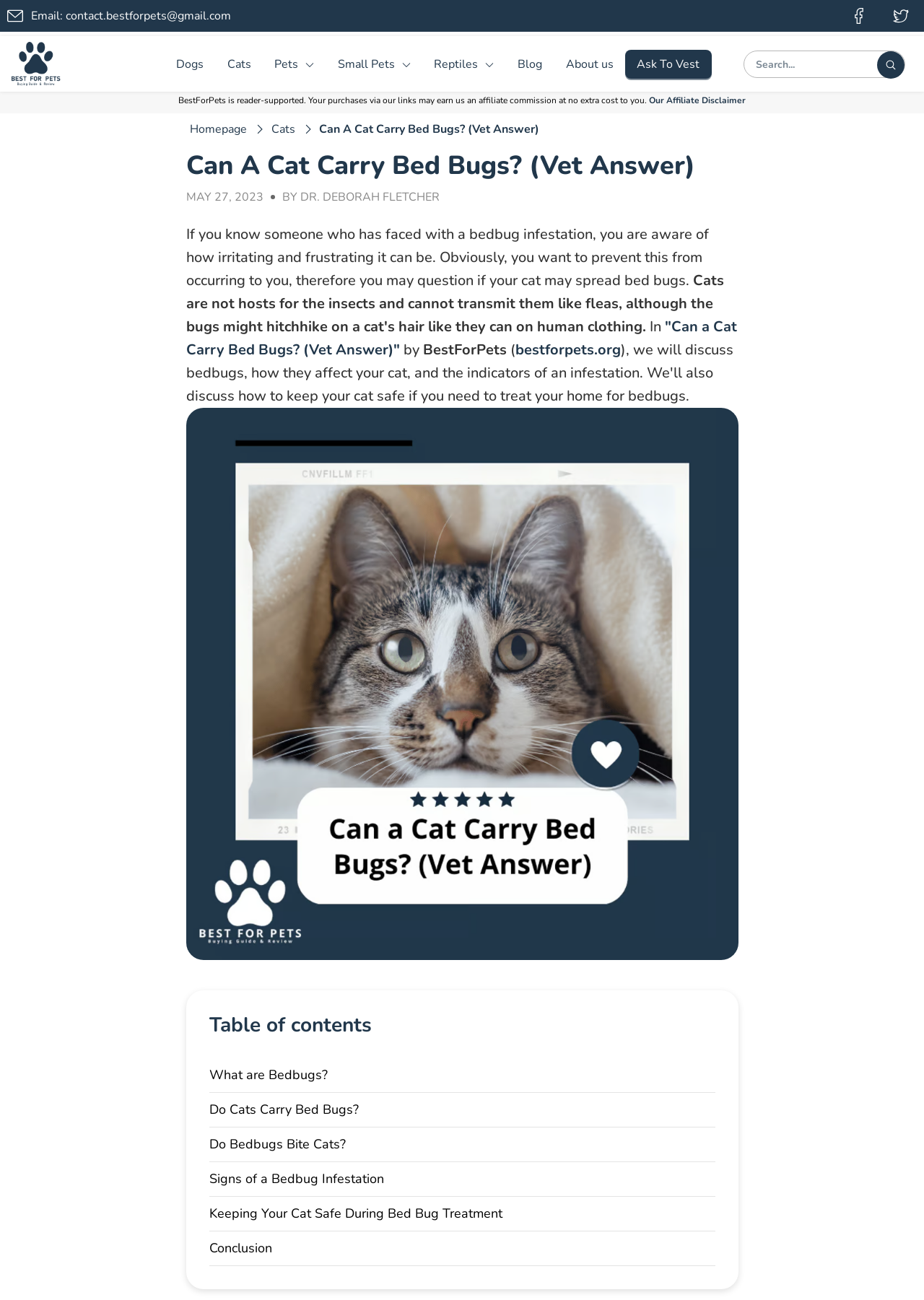Provide the bounding box coordinates, formatted as (top-left x, top-left y, bottom-right x, bottom-right y), with all values being floating point numbers between 0 and 1. Identify the bounding box of the UI element that matches the description: Do Cats Carry Bed Bugs?

[0.226, 0.841, 0.774, 0.868]